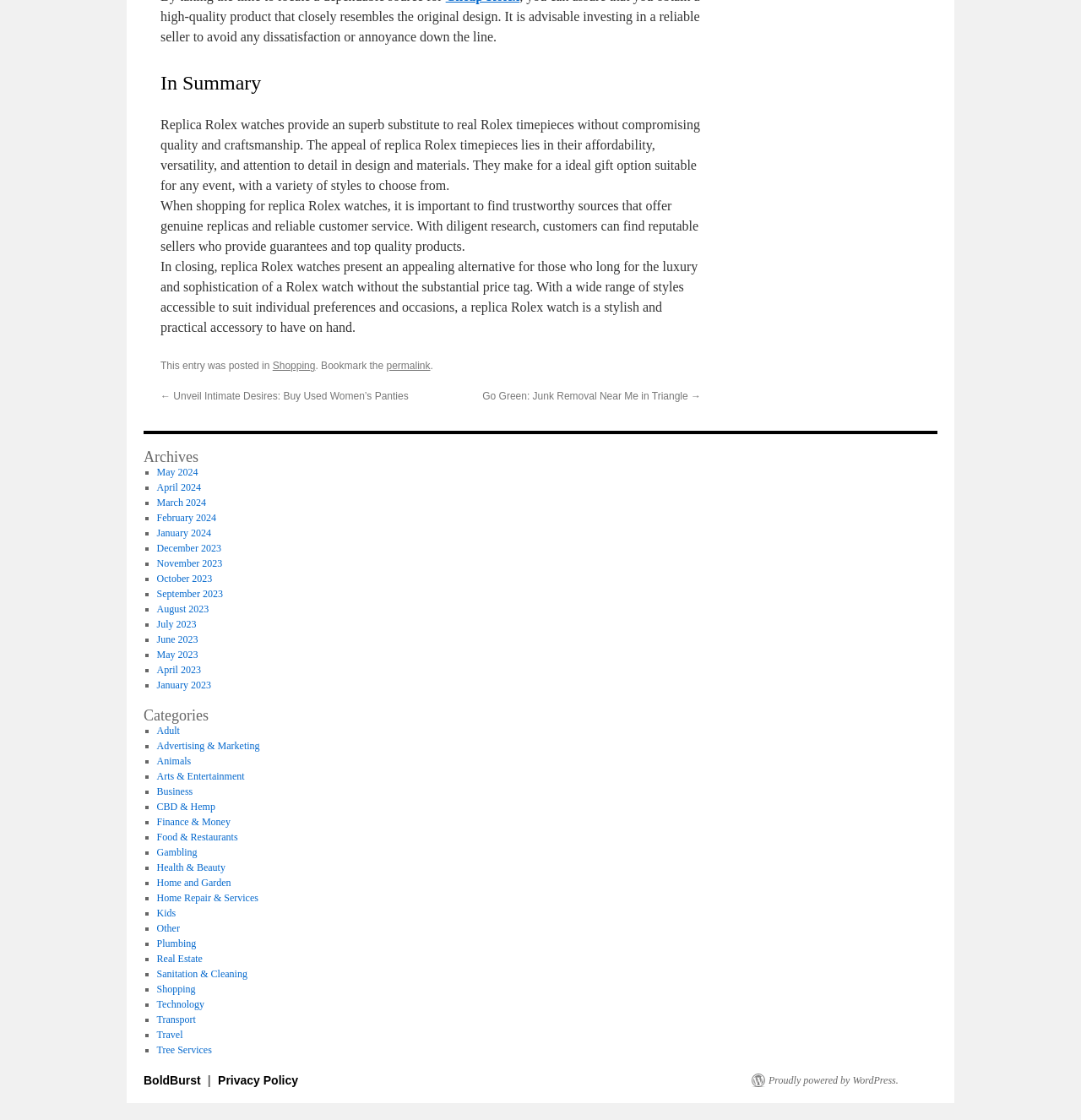Determine the bounding box coordinates for the clickable element required to fulfill the instruction: "Read the 'Archives' section". Provide the coordinates as four float numbers between 0 and 1, i.e., [left, top, right, bottom].

[0.133, 0.402, 0.305, 0.415]